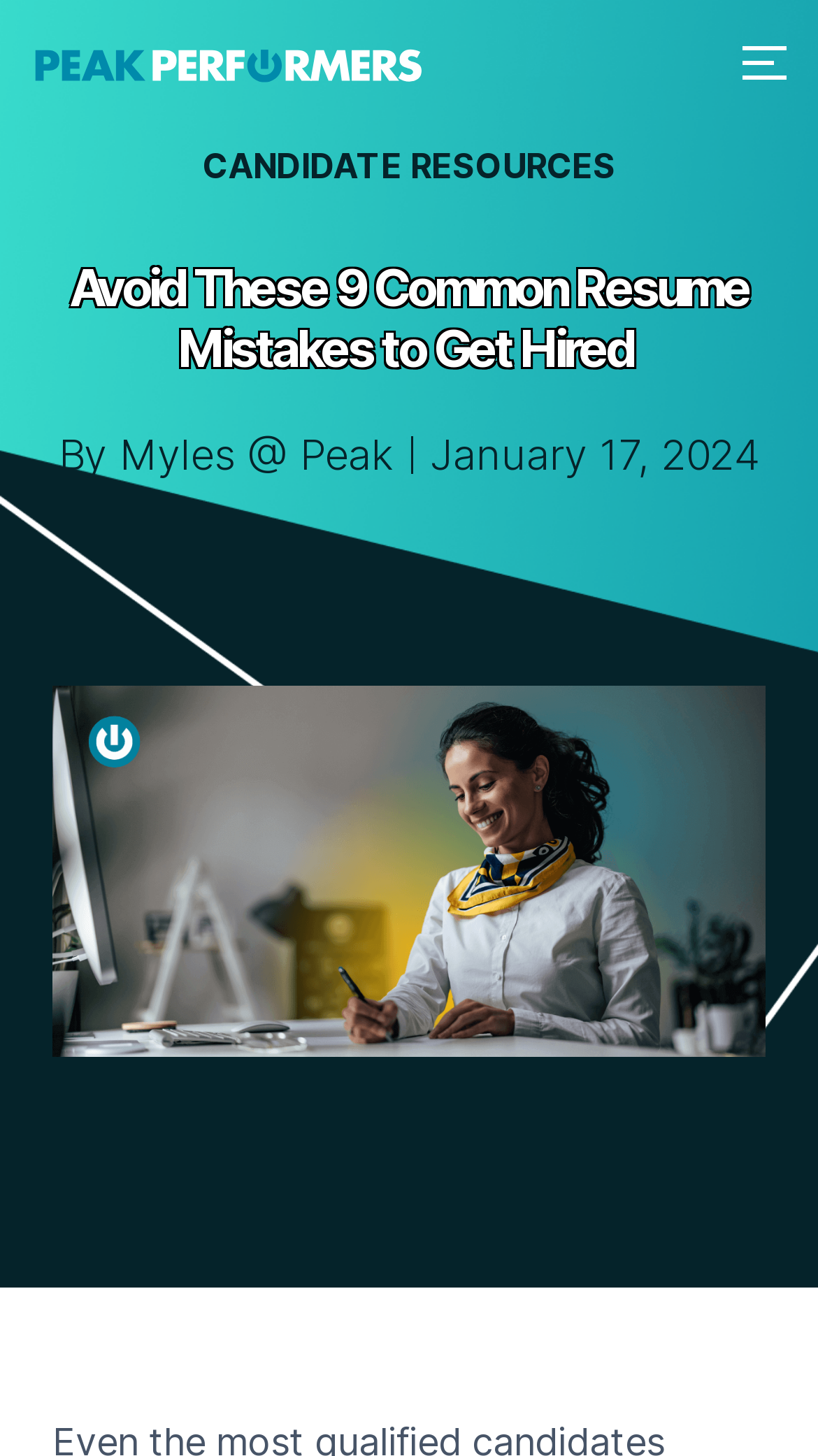What is the author's name?
Please answer the question with a single word or phrase, referencing the image.

Myles